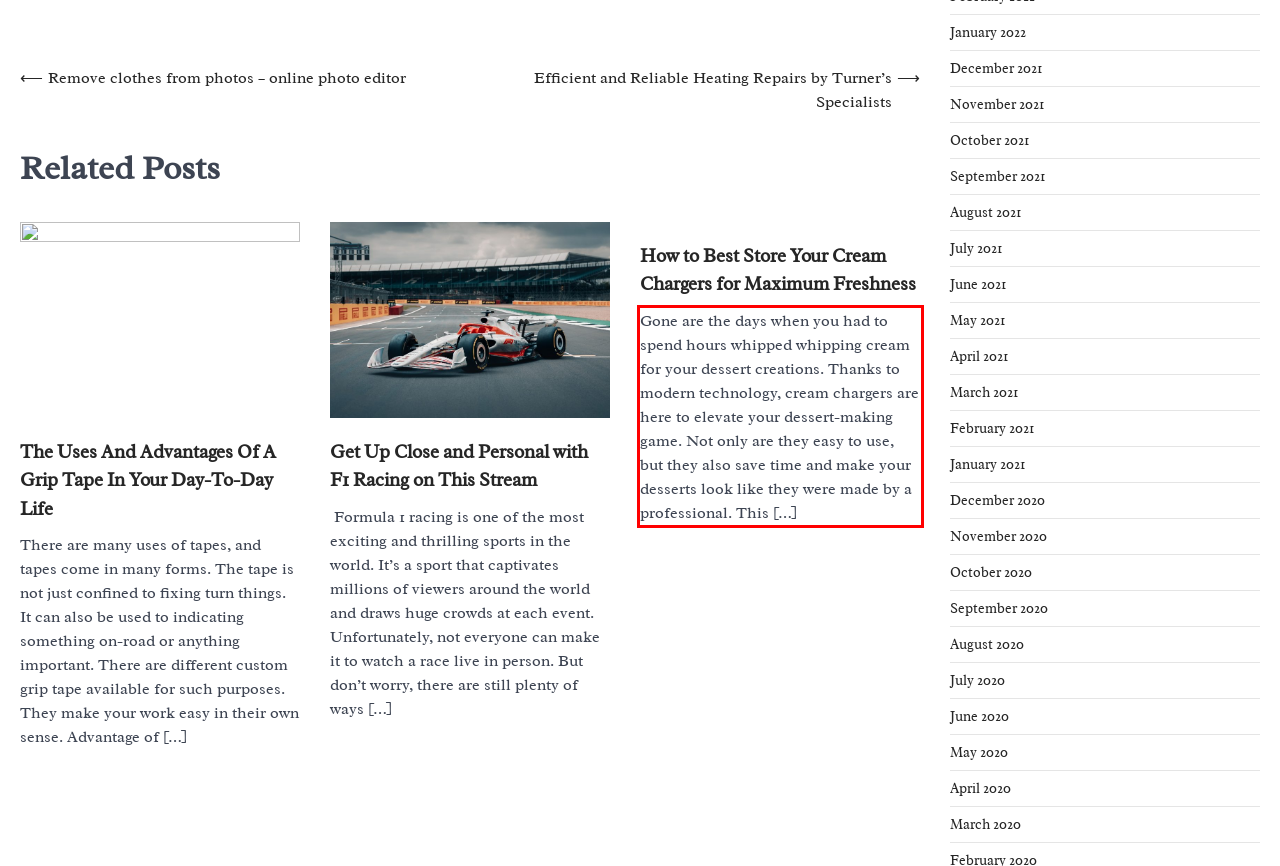Examine the webpage screenshot and use OCR to obtain the text inside the red bounding box.

Gone are the days when you had to spend hours whipped whipping cream for your dessert creations. Thanks to modern technology, cream chargers are here to elevate your dessert-making game. Not only are they easy to use, but they also save time and make your desserts look like they were made by a professional. This […]